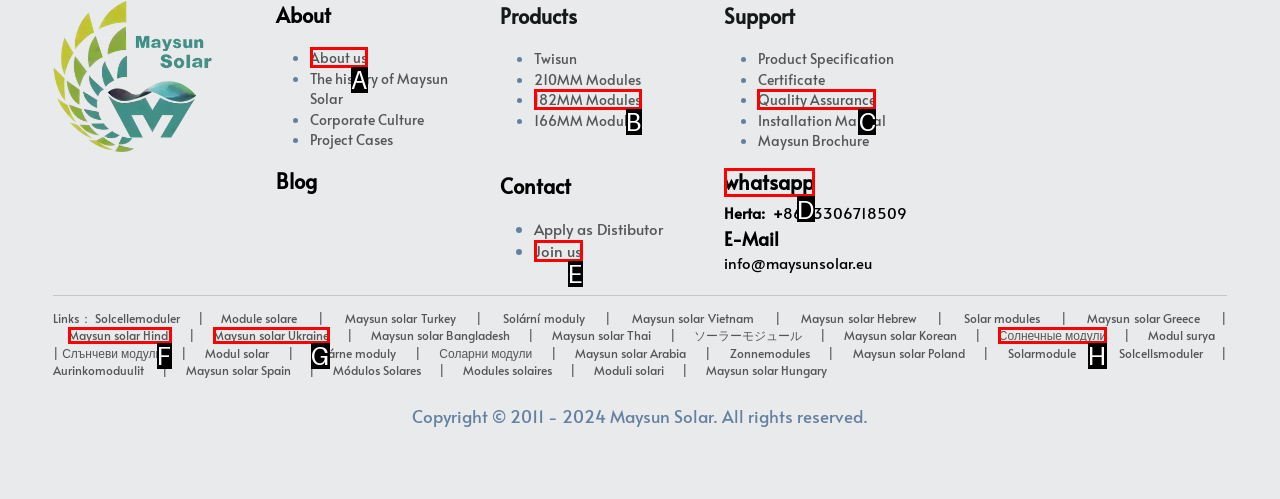Tell me the letter of the correct UI element to click for this instruction: Contact us through whatsapp. Answer with the letter only.

D